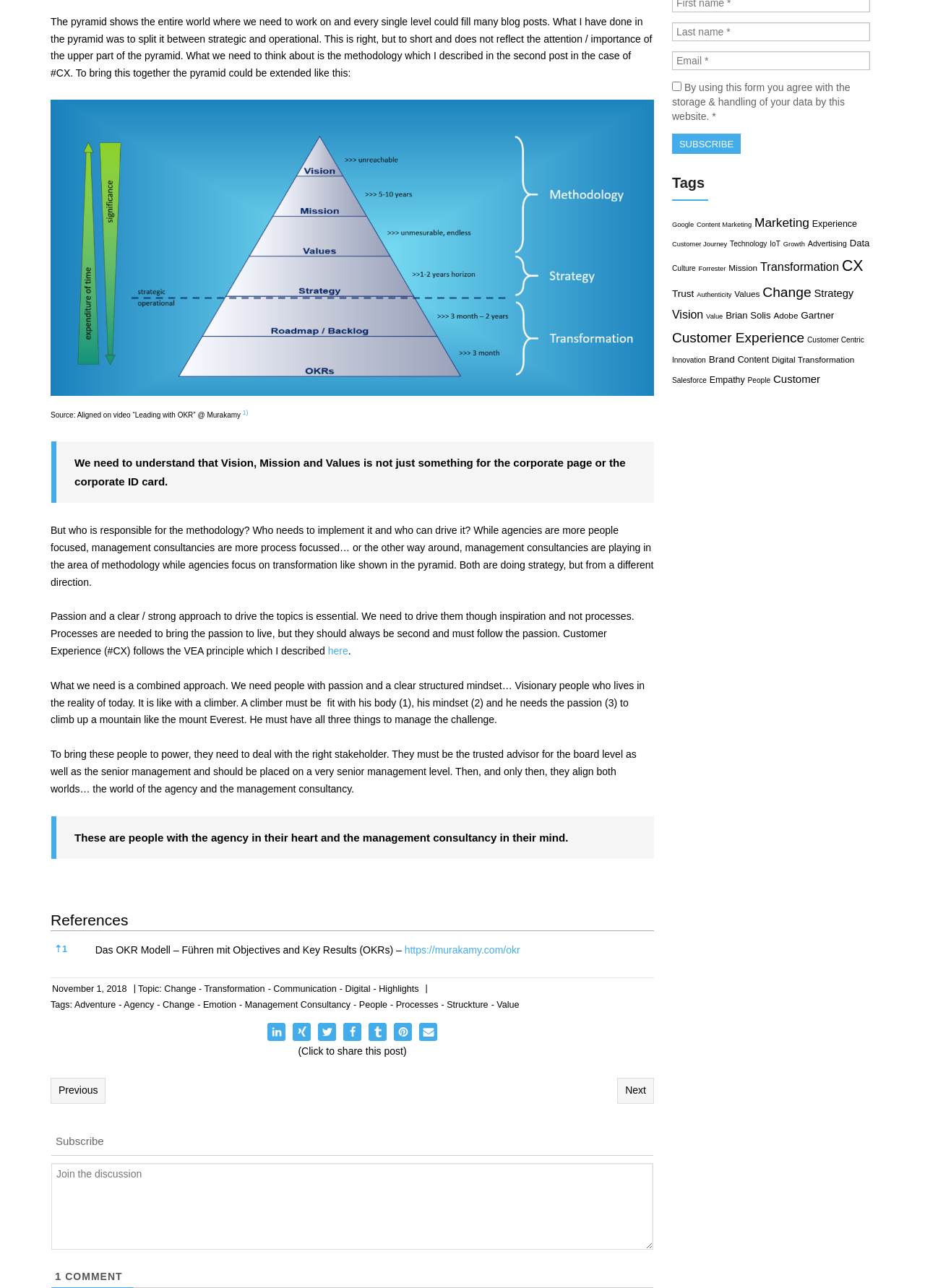Pinpoint the bounding box coordinates of the clickable area necessary to execute the following instruction: "Subscribe to the newsletter". The coordinates should be given as four float numbers between 0 and 1, namely [left, top, right, bottom].

[0.06, 0.881, 0.112, 0.89]